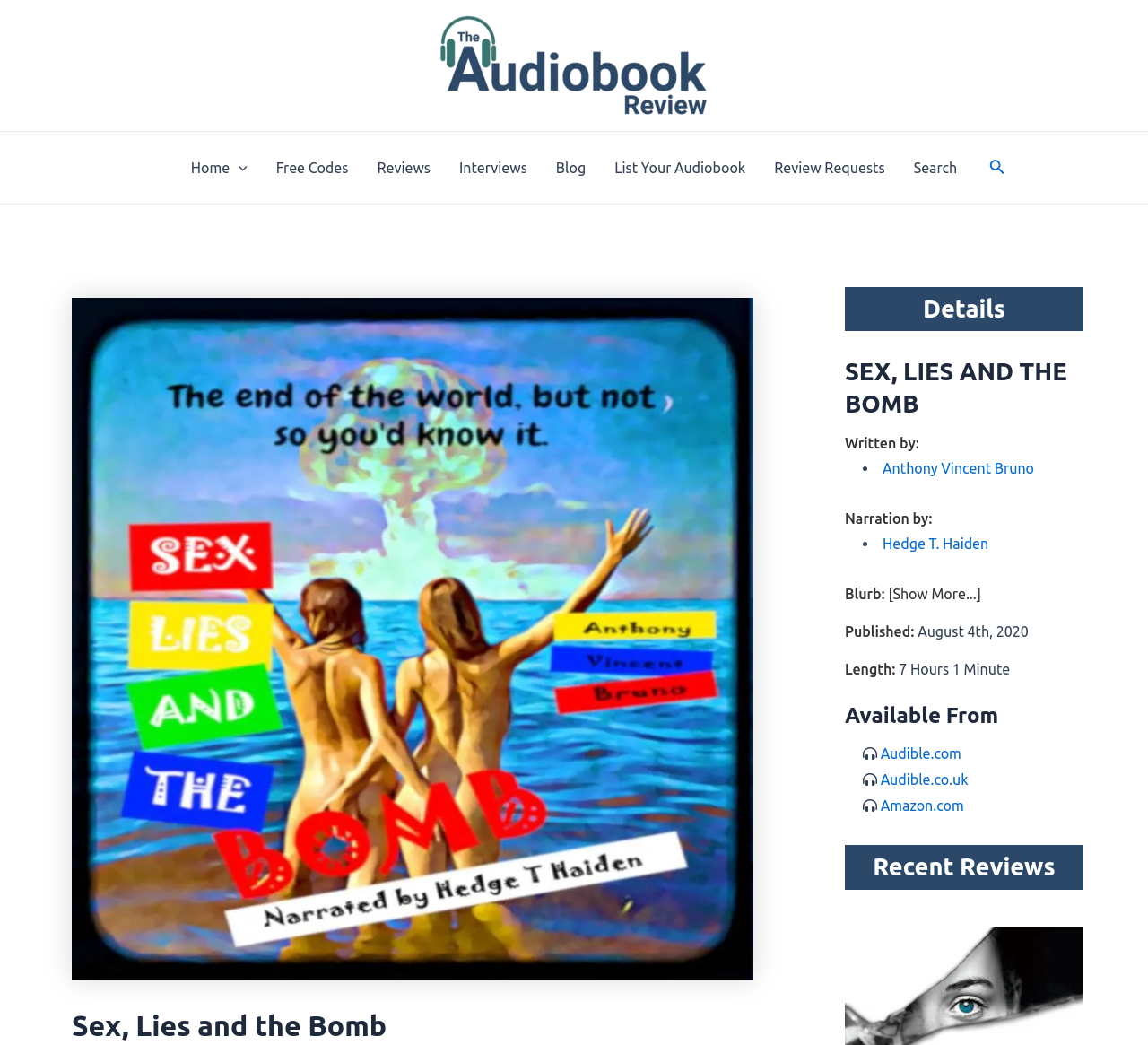Who is the author of the book?
Please ensure your answer is as detailed and informative as possible.

The author of the book can be found in the 'Written by:' section, which is located in the details section of the webpage. The link 'Anthony Vincent Bruno' is listed as the author of the book.